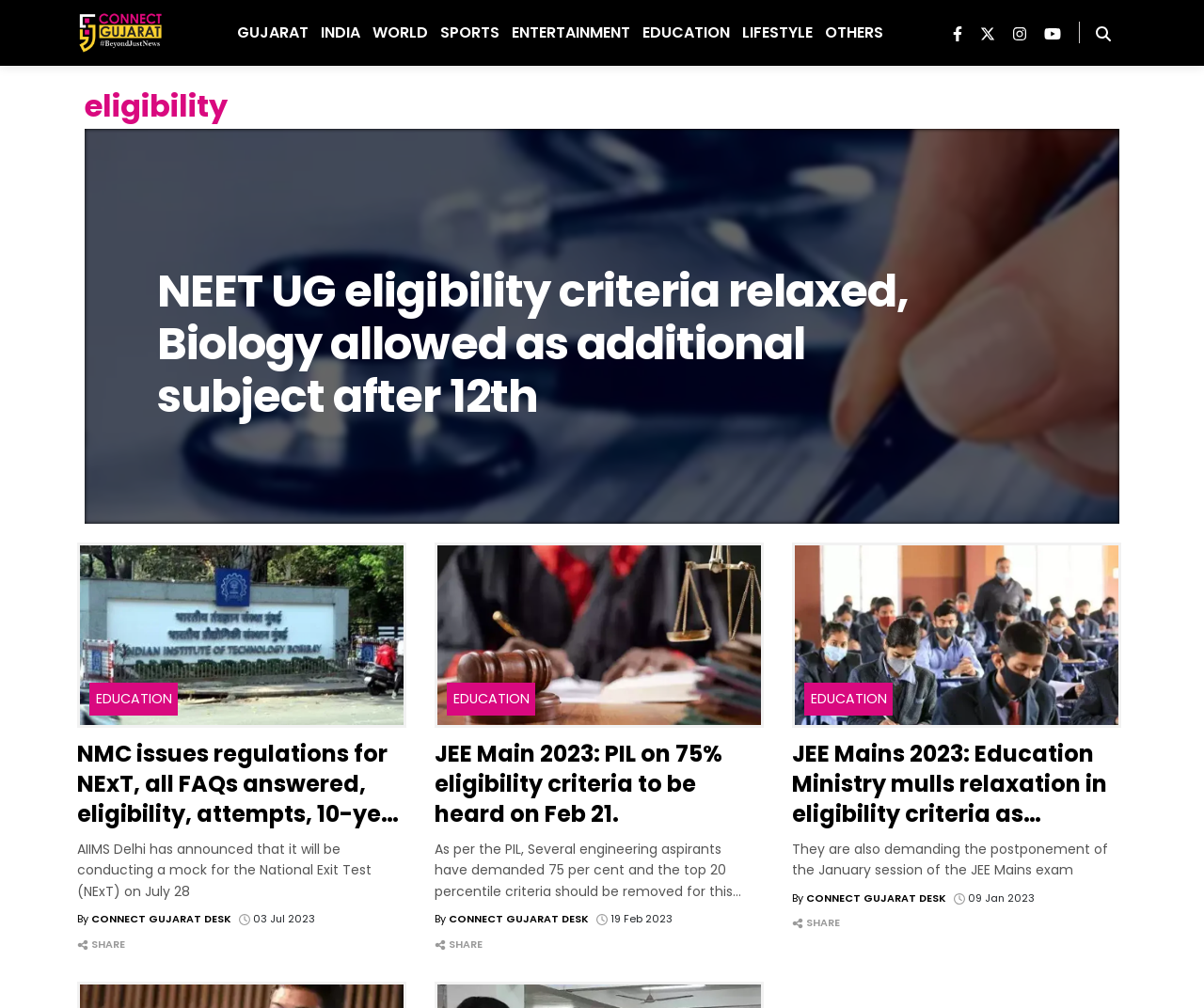Using the webpage screenshot and the element description aria-label="Connect Gujarat English twitter page", determine the bounding box coordinates. Specify the coordinates in the format (top-left x, top-left y, bottom-right x, bottom-right y) with values ranging from 0 to 1.

[0.814, 0.021, 0.842, 0.043]